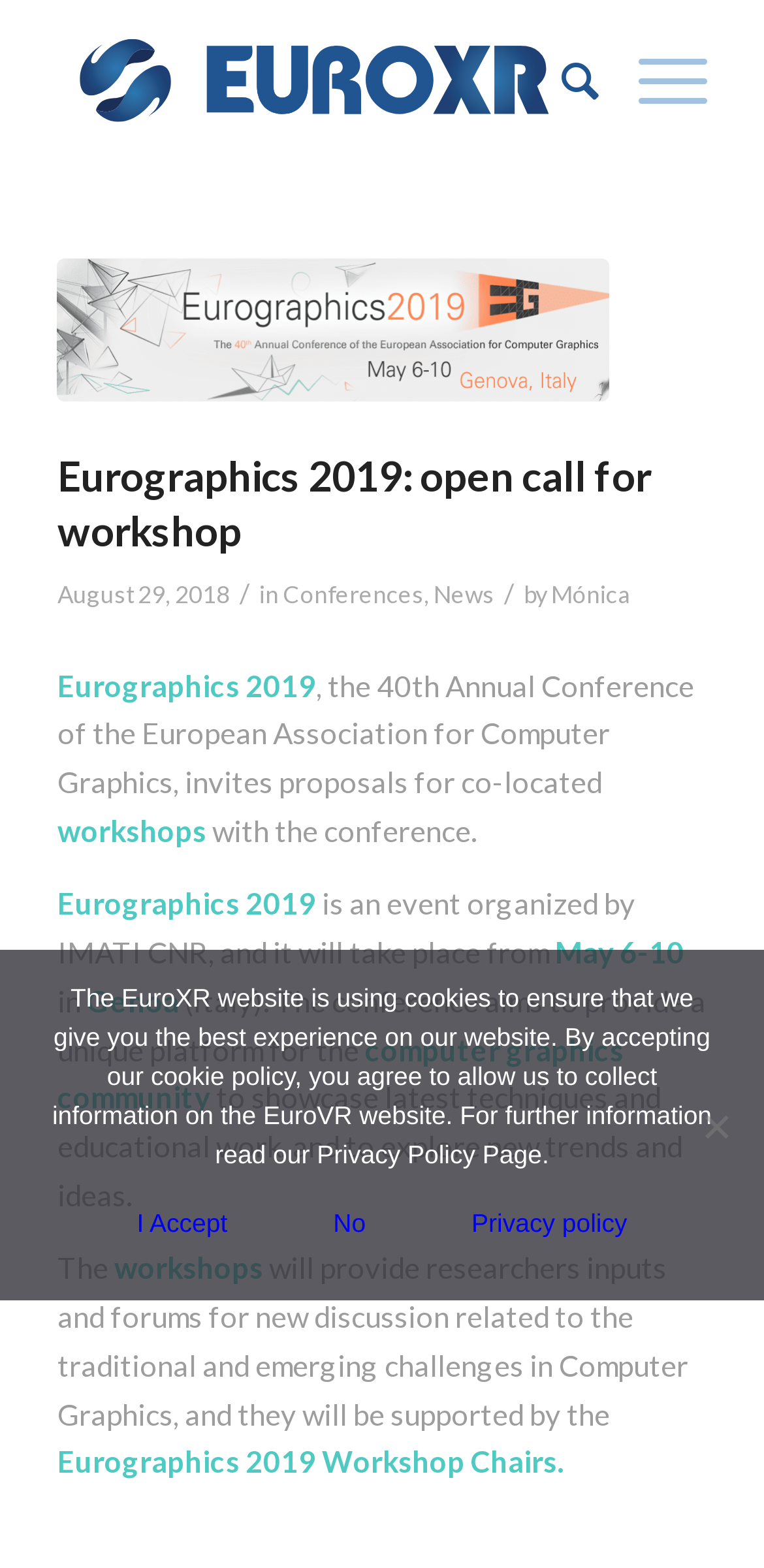Answer the question with a brief word or phrase:
When will the conference take place?

May 6-10